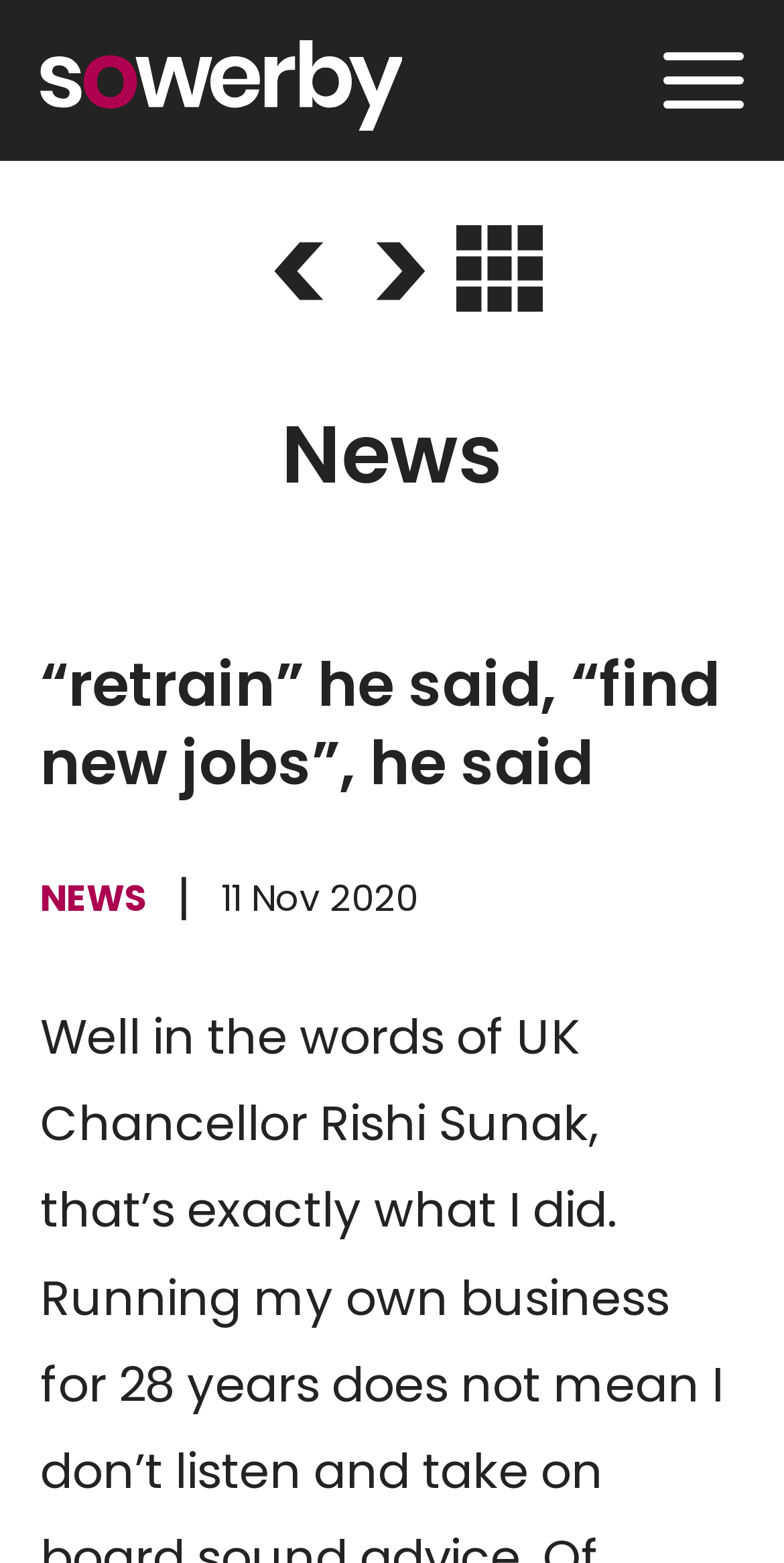Answer the question in a single word or phrase:
How many navigation links are there?

5